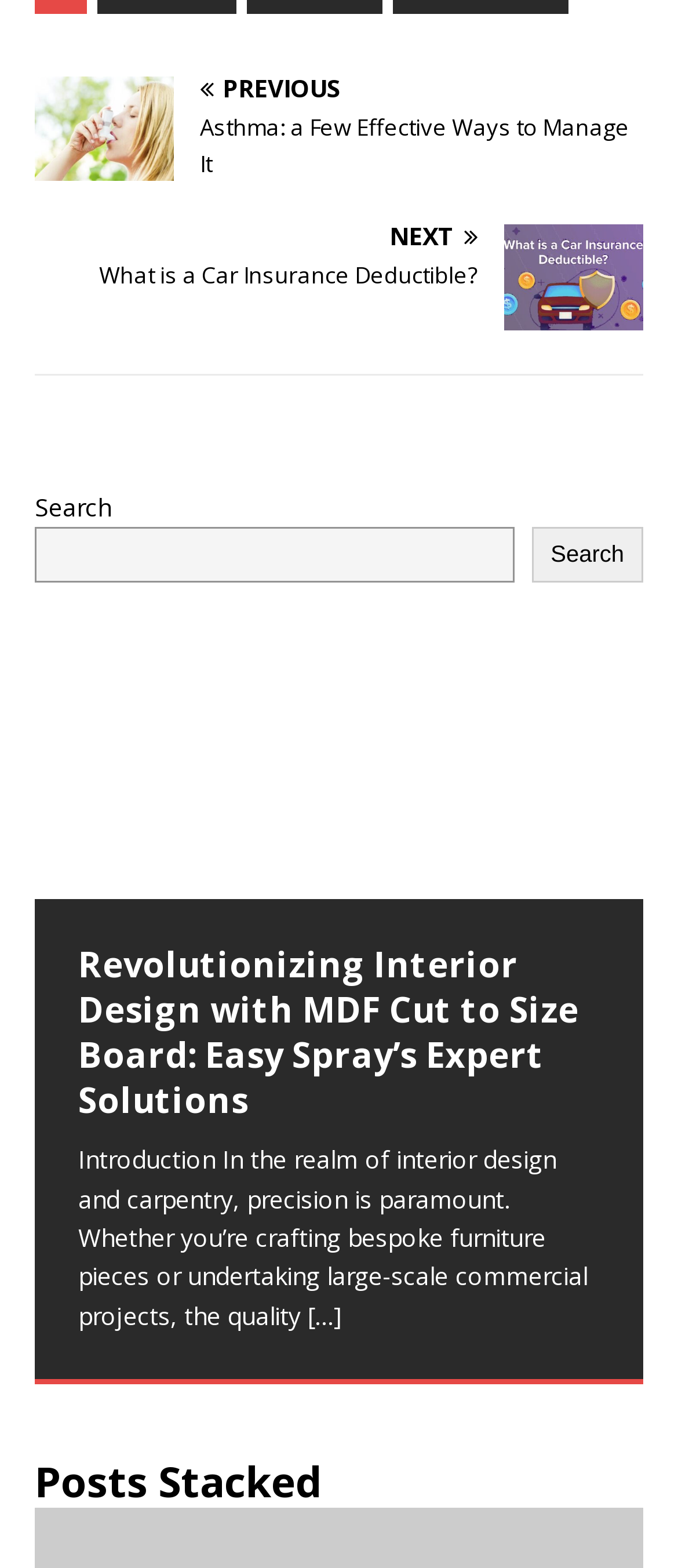Pinpoint the bounding box coordinates of the clickable element needed to complete the instruction: "Learn about Mastering Your Dissertation". The coordinates should be provided as four float numbers between 0 and 1: [left, top, right, bottom].

[0.115, 0.61, 0.885, 0.726]